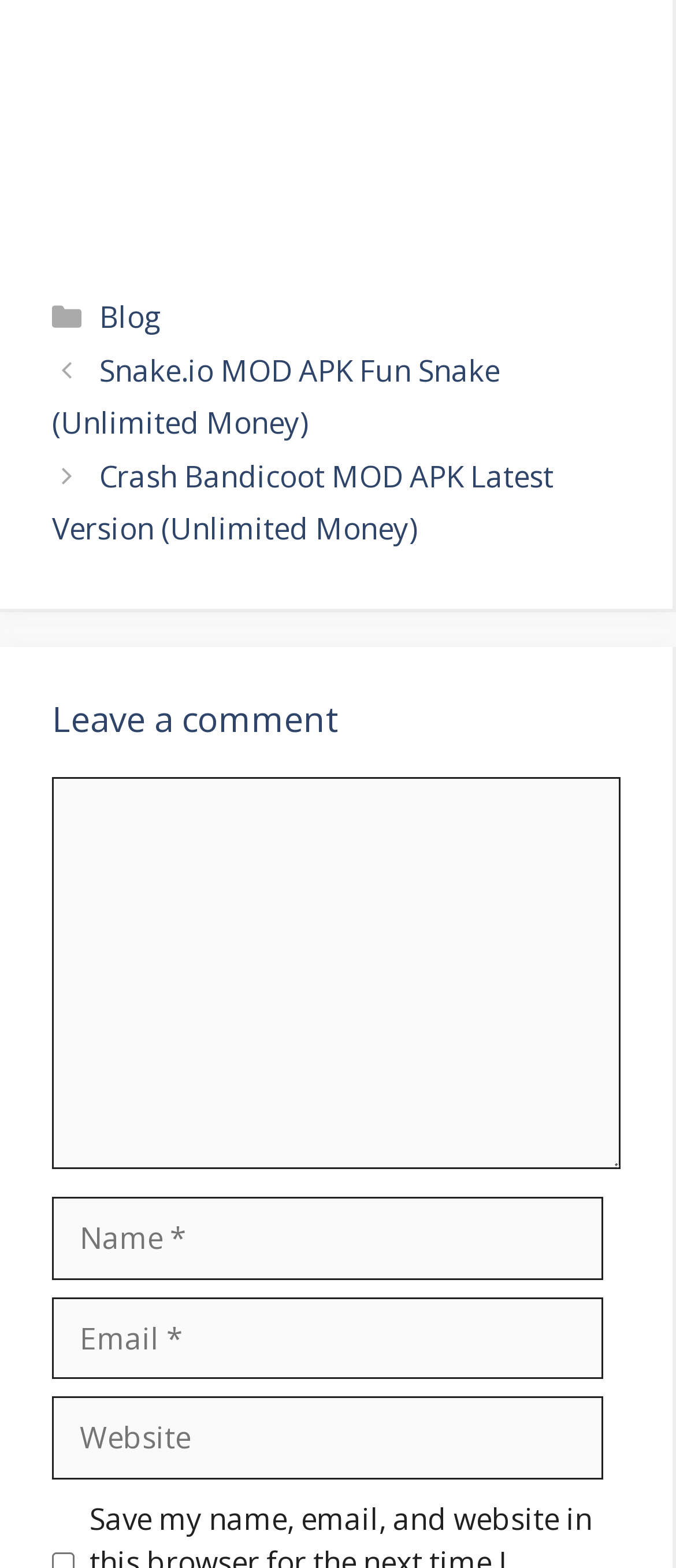Locate the bounding box of the UI element described in the following text: "parent_node: Comment name="url" placeholder="Website"".

[0.077, 0.891, 0.892, 0.943]